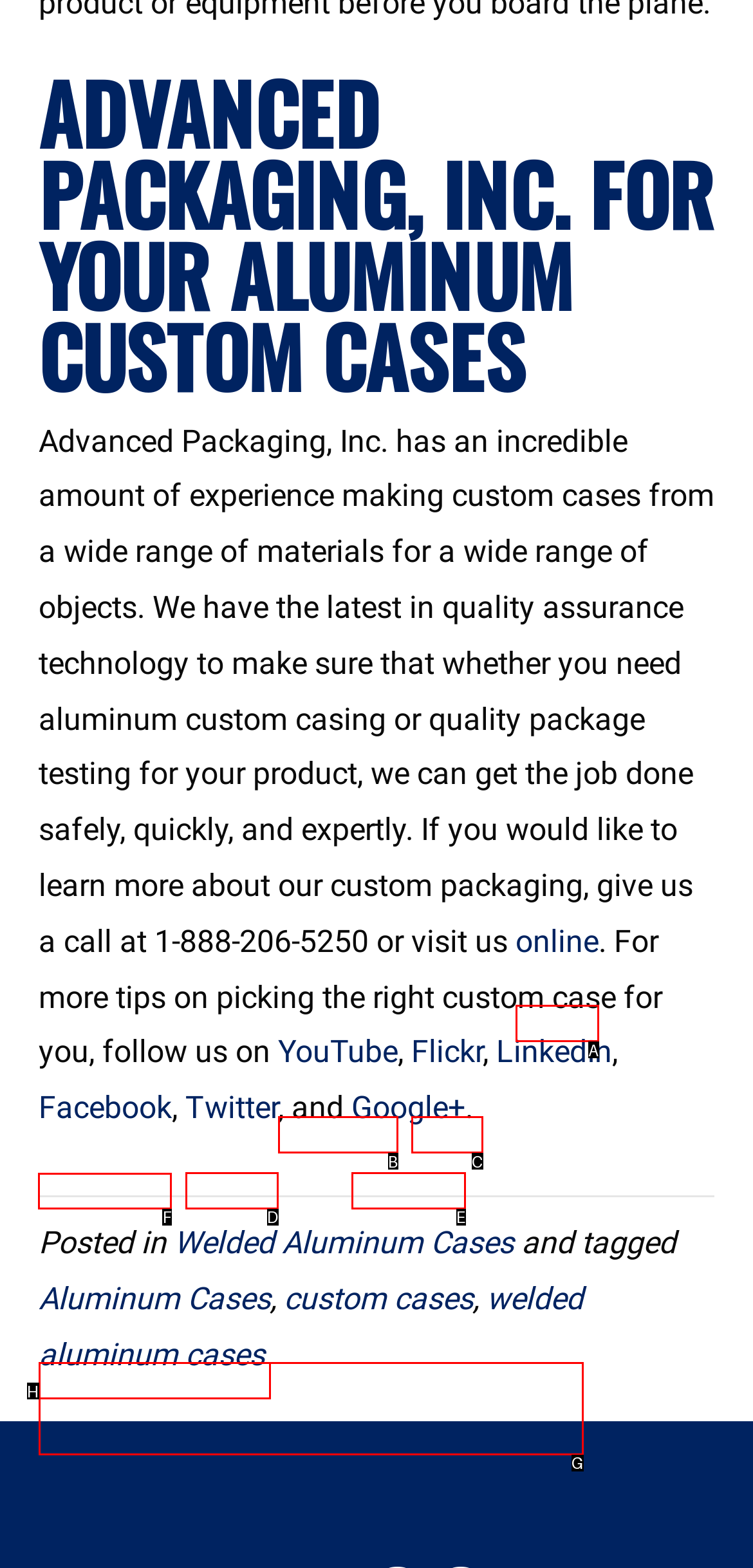Determine which HTML element I should select to execute the task: Visit on Facebook
Reply with the corresponding option's letter from the given choices directly.

F